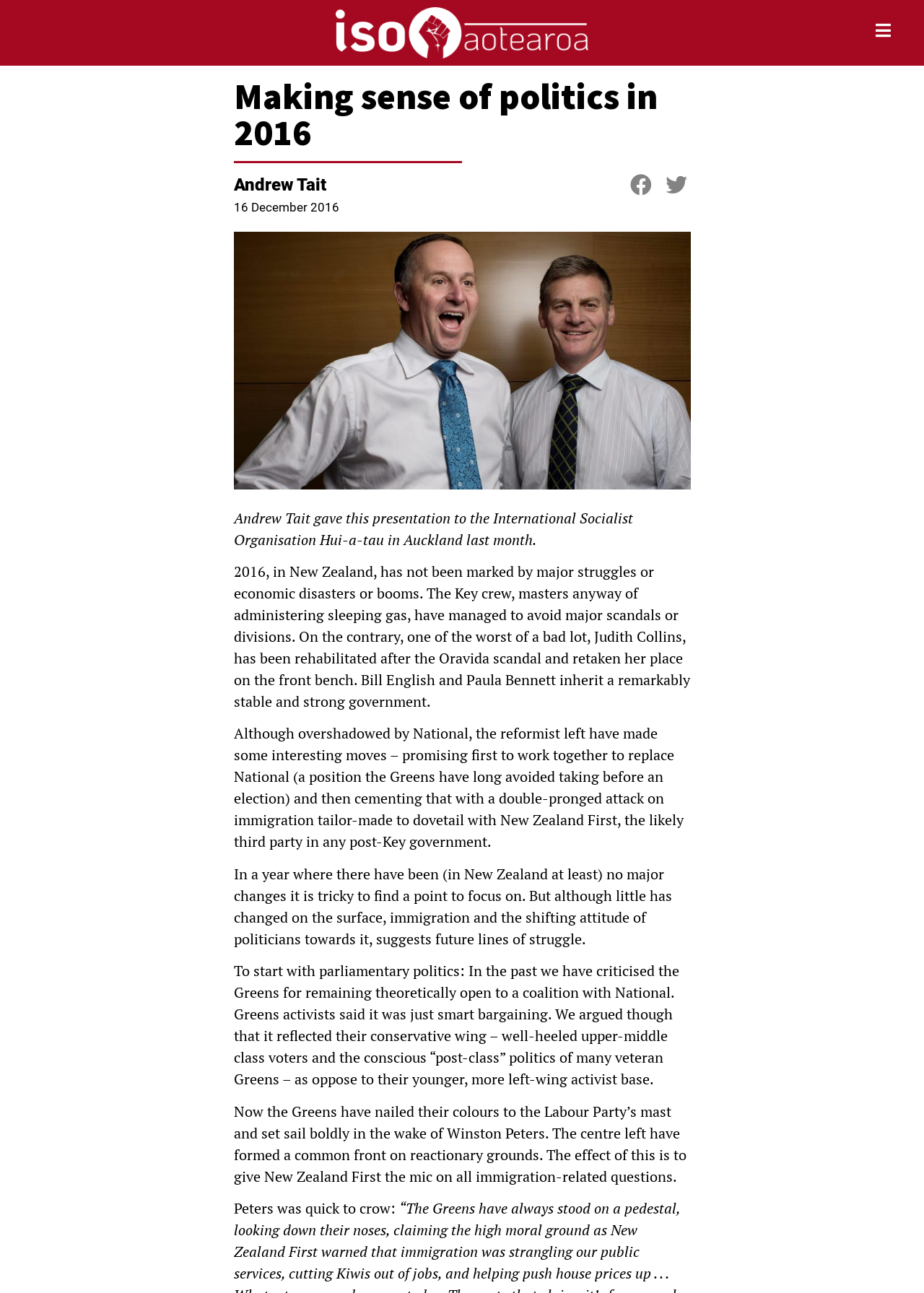Determine which piece of text is the heading of the webpage and provide it.

Making sense of politics in 2016